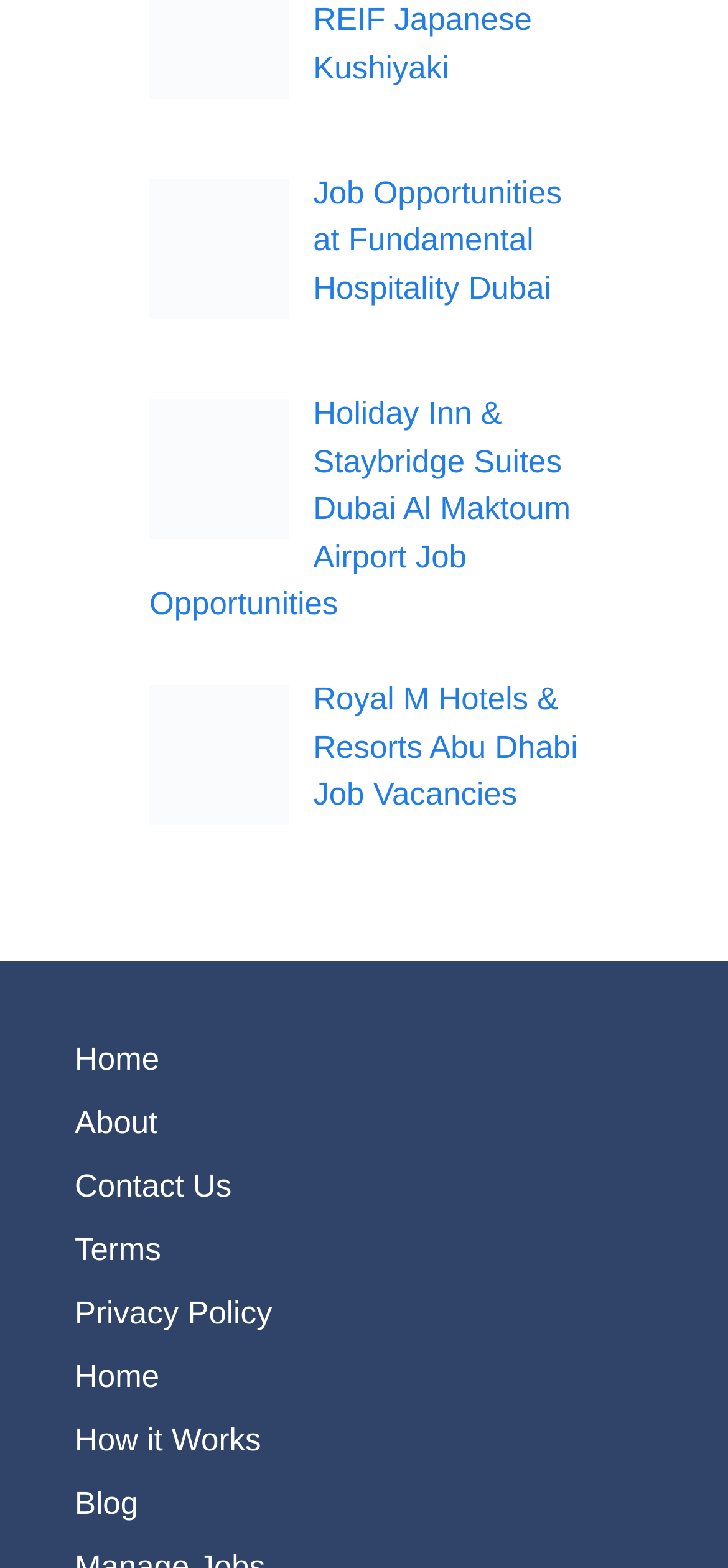Please mark the bounding box coordinates of the area that should be clicked to carry out the instruction: "Explore Royal M Hotels & Resorts Abu Dhabi job vacancies".

[0.43, 0.435, 0.794, 0.518]